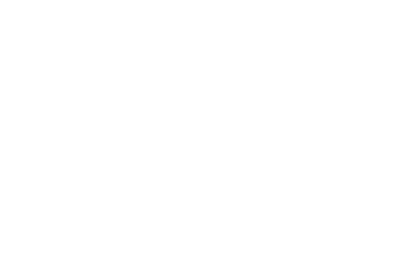What kind of consumers is the product appealing to?
Please answer the question with a detailed and comprehensive explanation.

The caption emphasizes the product's natural essence, which suggests that the product is appealing to consumers who are interested in enhancing their well-being through organic ingredients, specifically those seeking herbal solutions.